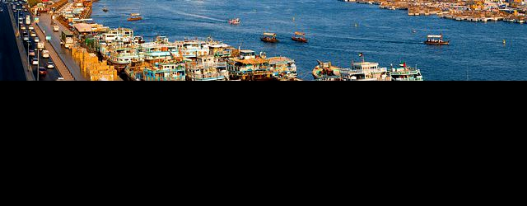Create a vivid and detailed description of the image.

The image captures a scenic view of a bustling waterfront, showcasing a vibrant stretch of water dotted with several boats. Along the shoreline, a series of colorful buildings can be seen, reflecting the architectural style typical of the region. The juxtaposition of the calm blue waters against the lively activity of the boats evokes a sense of harmony and vibrancy. This setting is particularly relevant in the context of the Japan-Iran summit, where discussions surrounding the Middle East and the role of the Self-Defense Forces are taking place. The environment depicted symbolizes the intricate connections between geopolitical dialogue and the everyday life of communities situated in such significant areas.